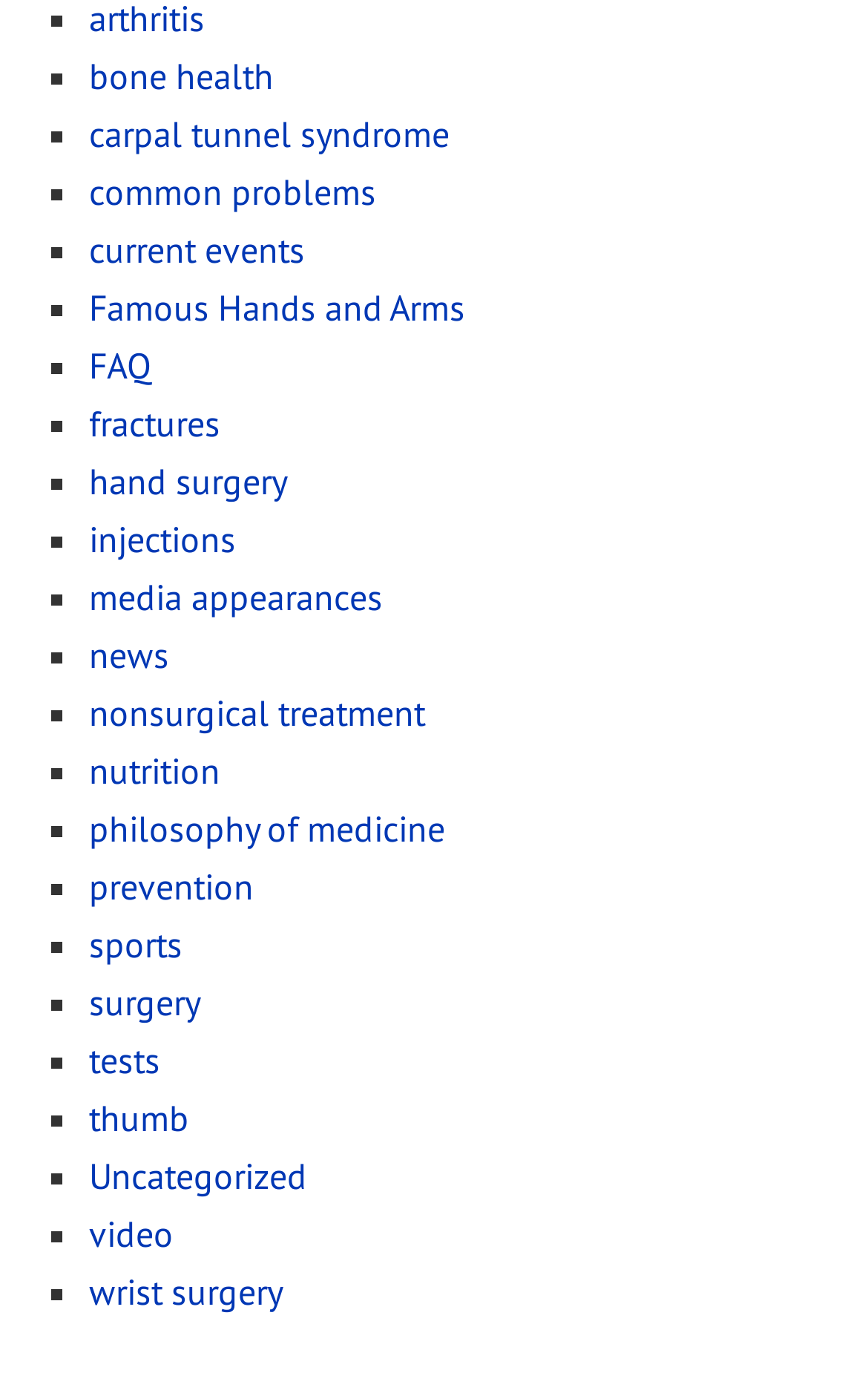Provide the bounding box coordinates of the area you need to click to execute the following instruction: "learn about wrist surgery".

[0.103, 0.909, 0.326, 0.941]